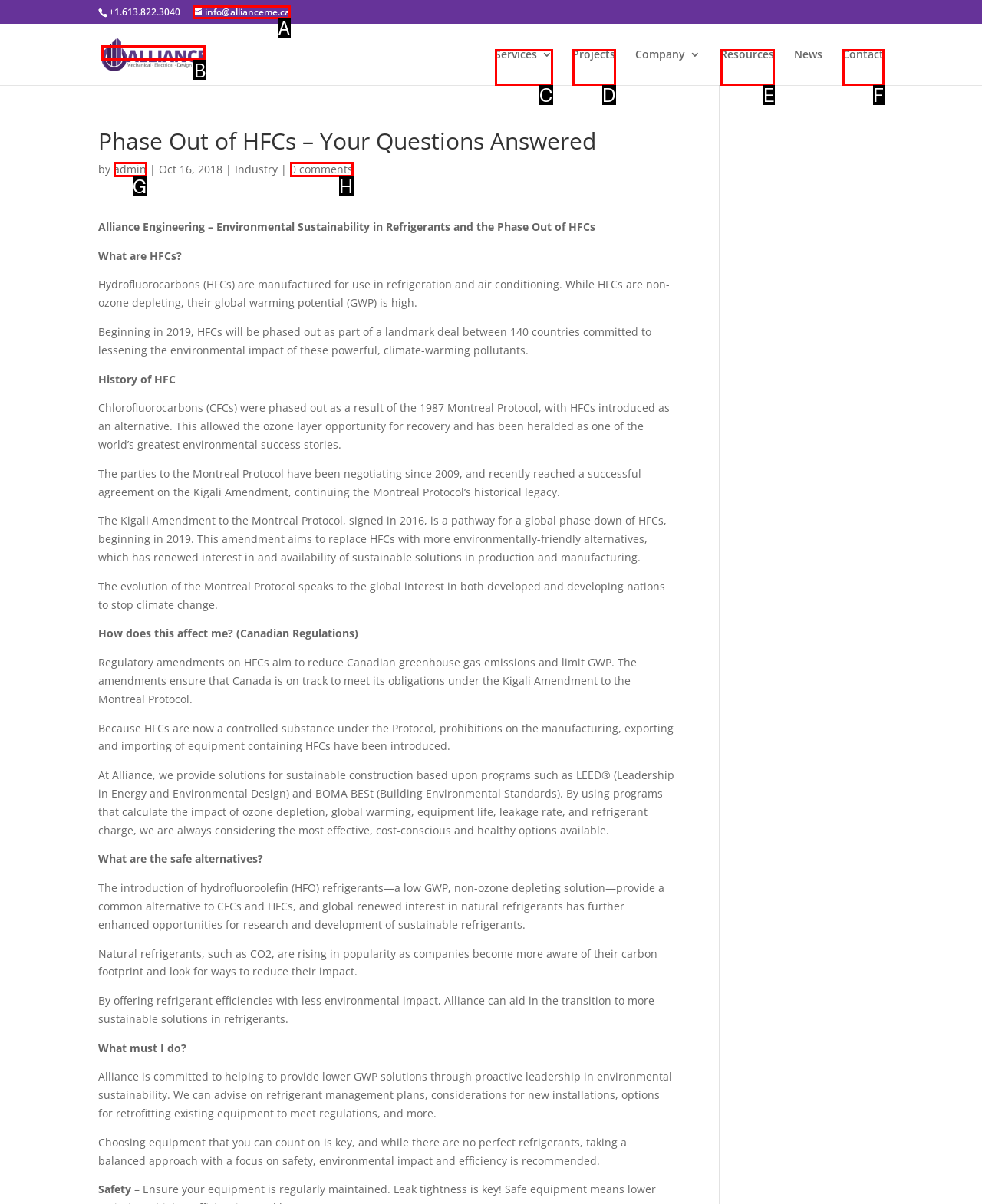Determine which option matches the description: alt="Alliance Engineering". Answer using the letter of the option.

B